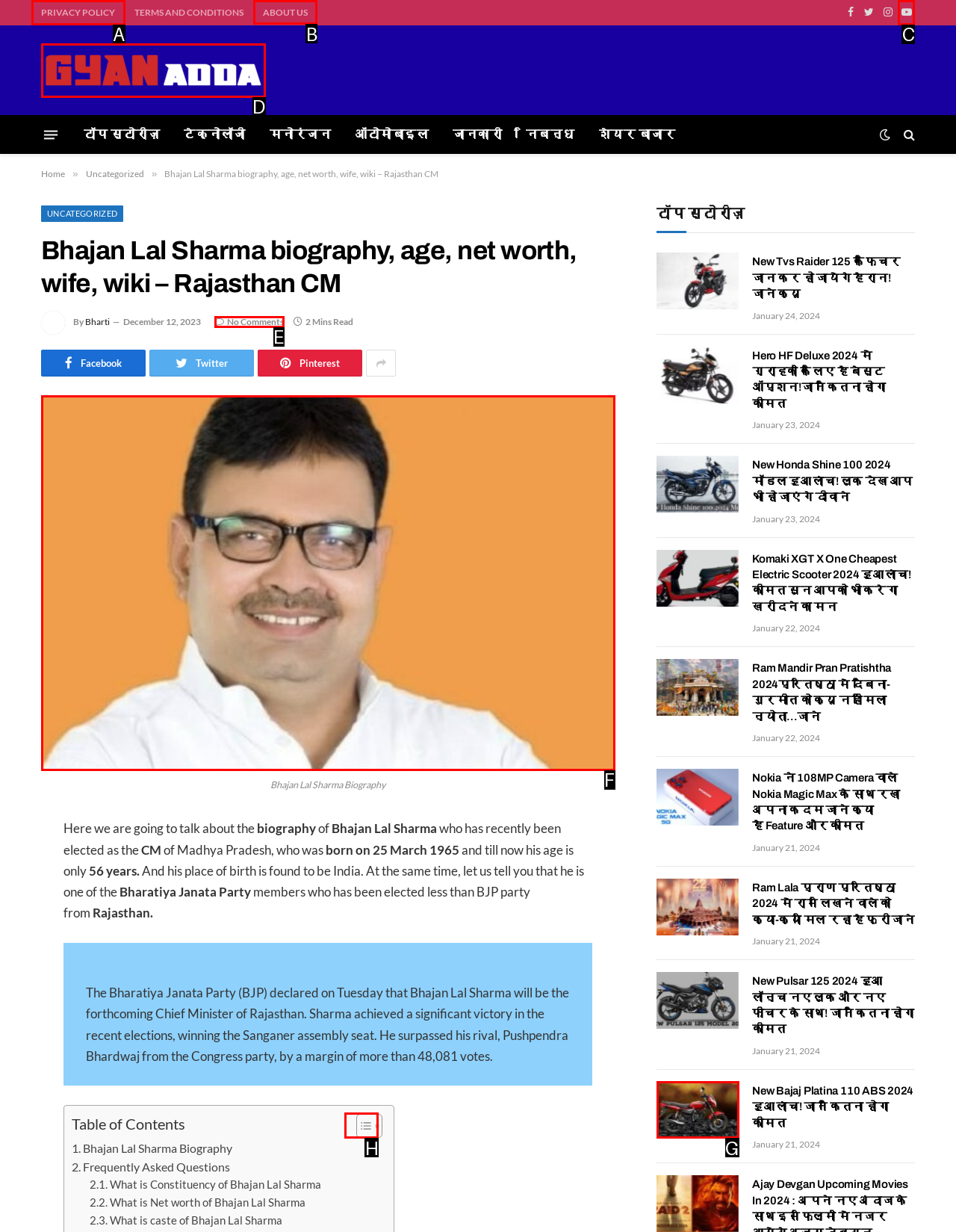For the task: Visit ABOUT US page, specify the letter of the option that should be clicked. Answer with the letter only.

B